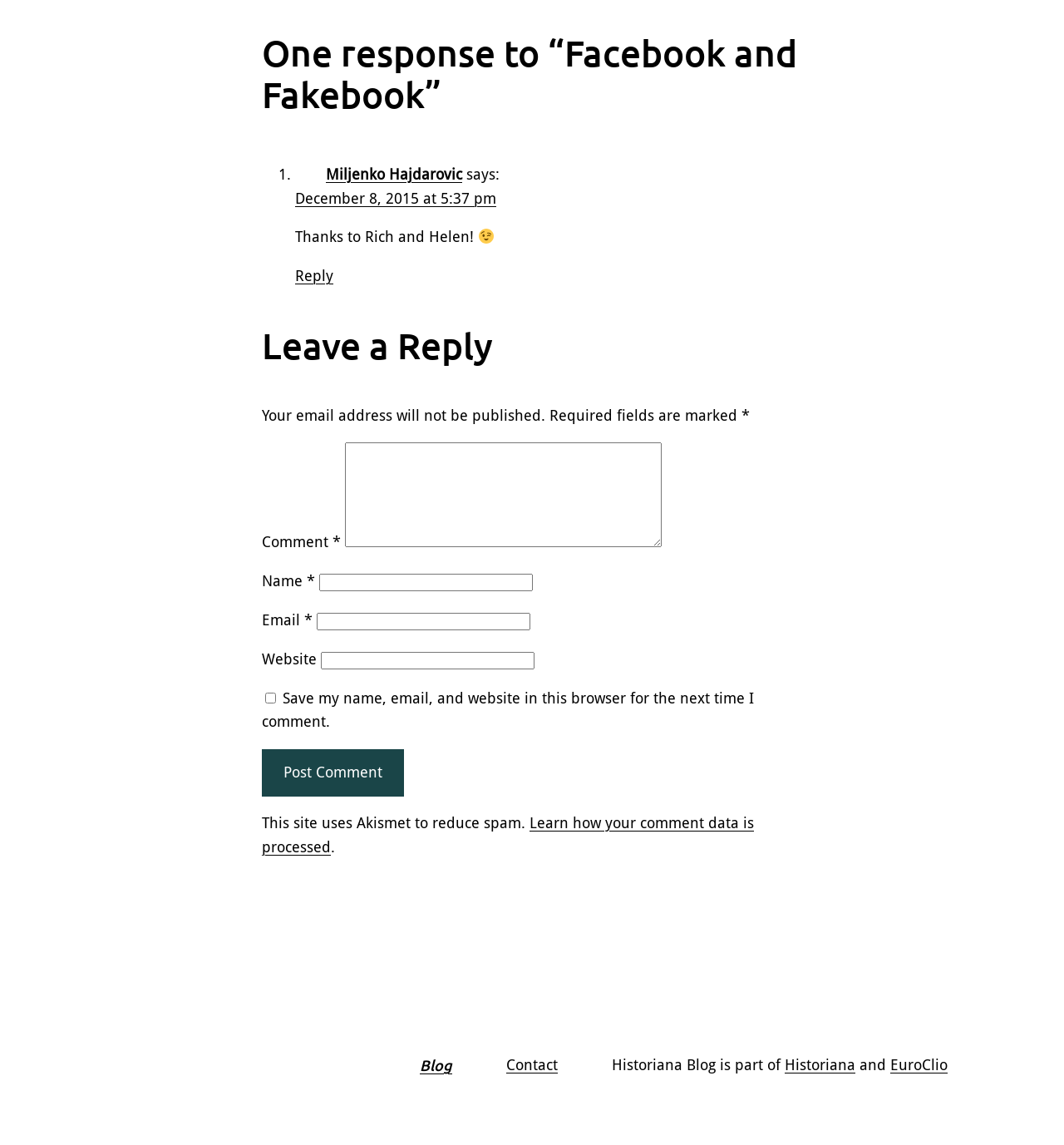Please answer the following question using a single word or phrase: 
What is the purpose of the checkbox?

Save comment data